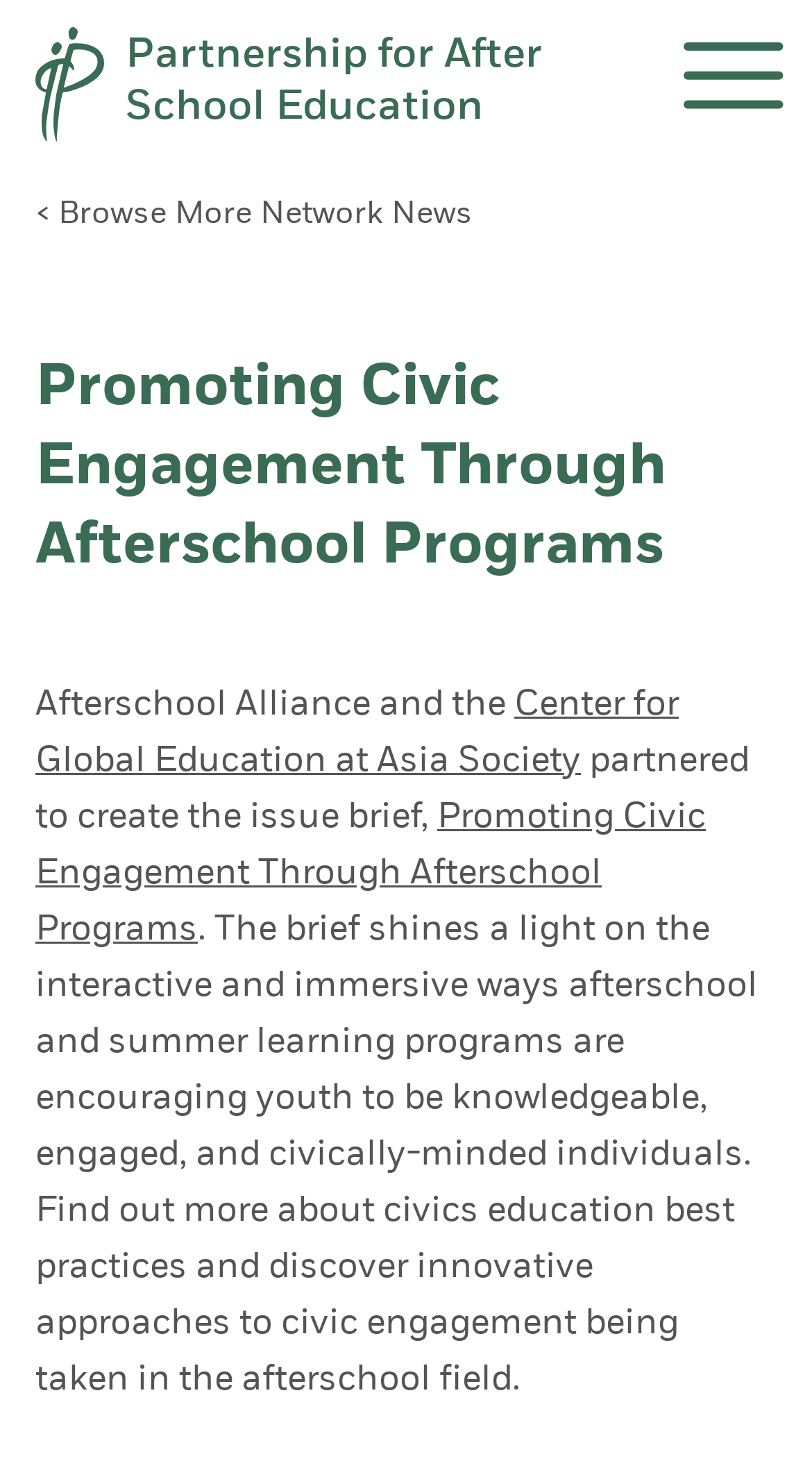Calculate the bounding box coordinates for the UI element based on the following description: "Dr. Mourad Sadji". Ensure the coordinates are four float numbers between 0 and 1, i.e., [left, top, right, bottom].

None